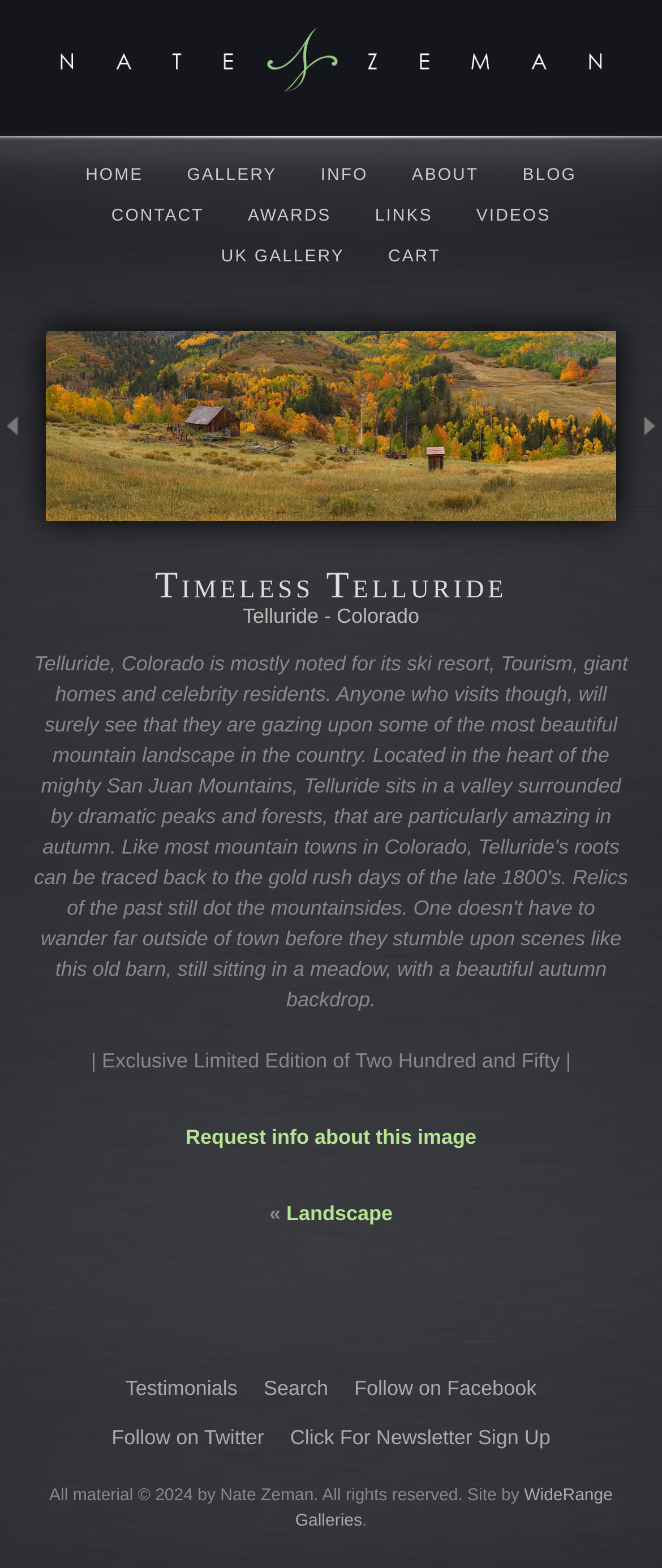Provide the bounding box coordinates of the HTML element this sentence describes: "Follow on Twitter".

[0.153, 0.909, 0.414, 0.924]